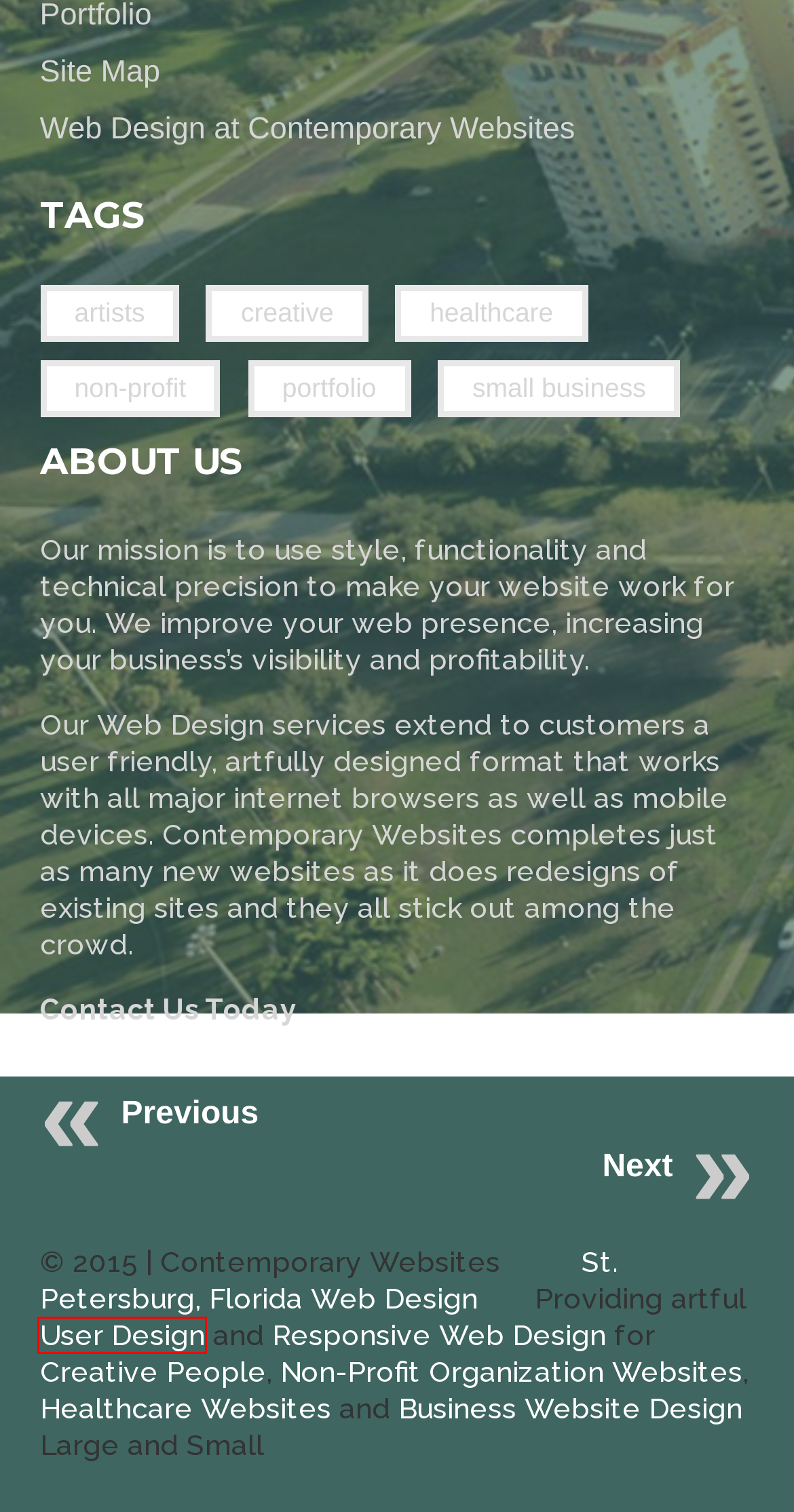Please examine the screenshot provided, which contains a red bounding box around a UI element. Select the webpage description that most accurately describes the new page displayed after clicking the highlighted element. Here are the candidates:
A. Healthcare – Contemporary Websites
B. Creative – Contemporary Websites
C. Non-Profit – Contemporary Websites
D. Contact – Contemporary Websites
E. Site Map – Contemporary Websites
F. Concentra – Contemporary Websites
G. Artists – Contemporary Websites
H. Kentucky Opera – Contemporary Websites

F